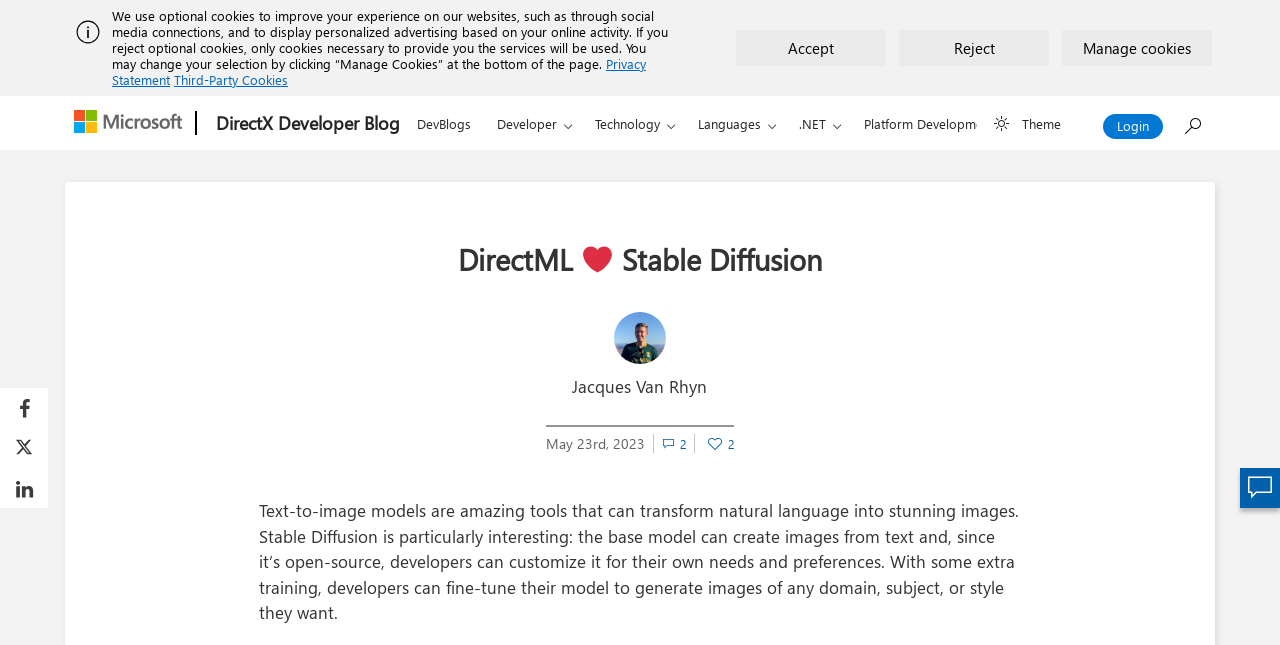Give a short answer to this question using one word or a phrase:
What is the purpose of the buttons at the top right corner of the page?

To change the theme